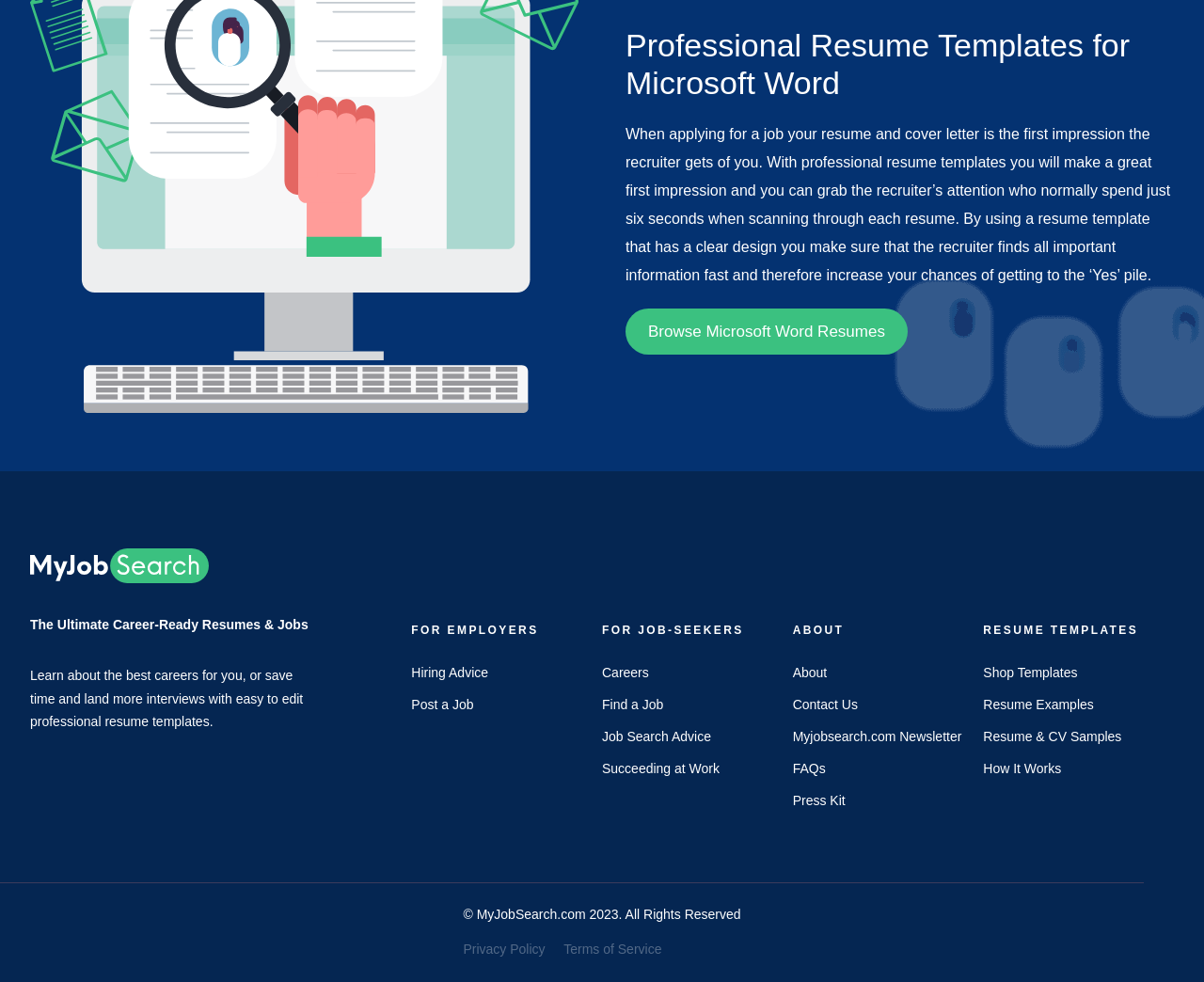Please identify the bounding box coordinates for the region that you need to click to follow this instruction: "Find a Job".

[0.5, 0.71, 0.551, 0.725]